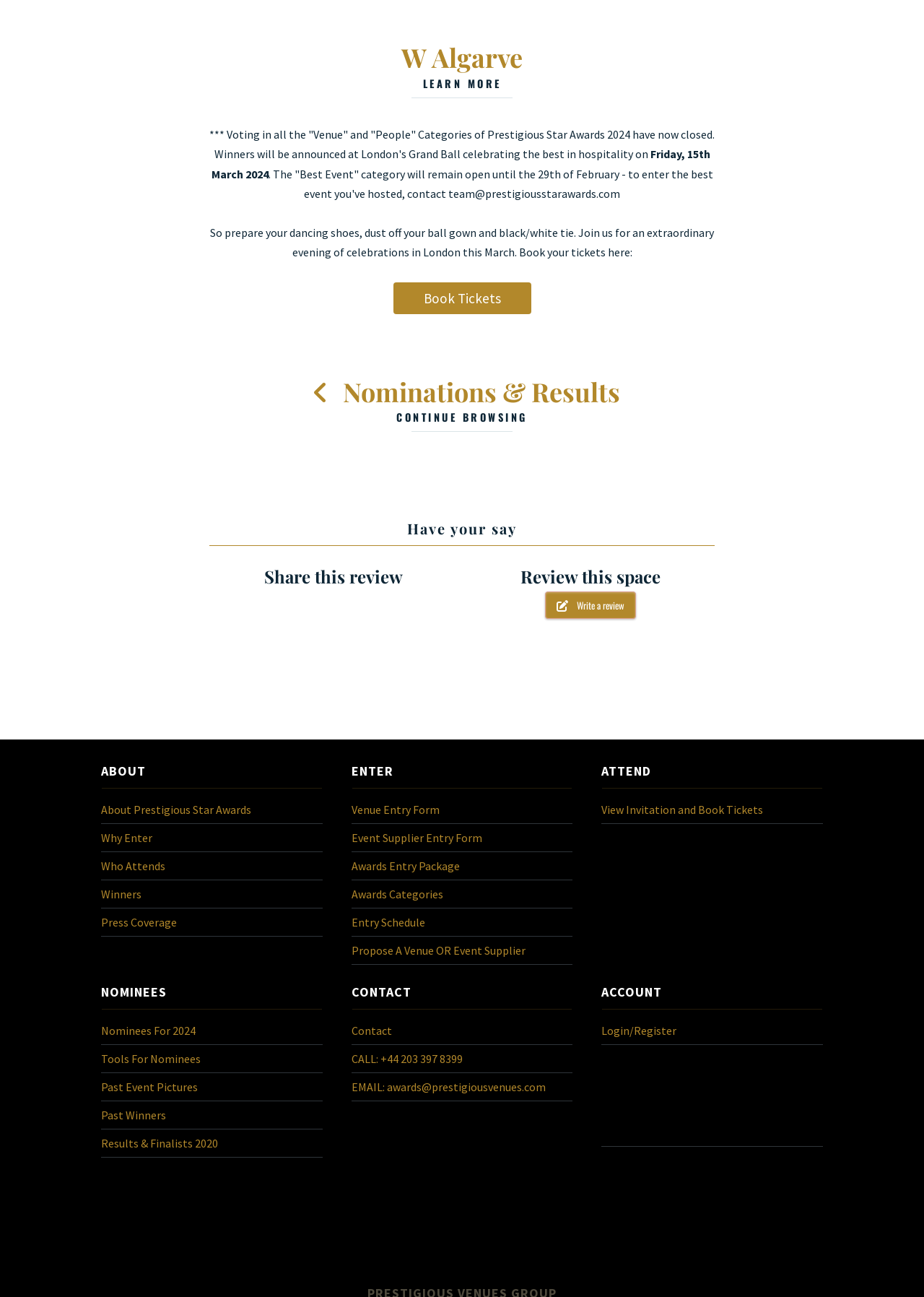Provide the bounding box coordinates of the section that needs to be clicked to accomplish the following instruction: "Click the 'learn more about cookies' button."

None